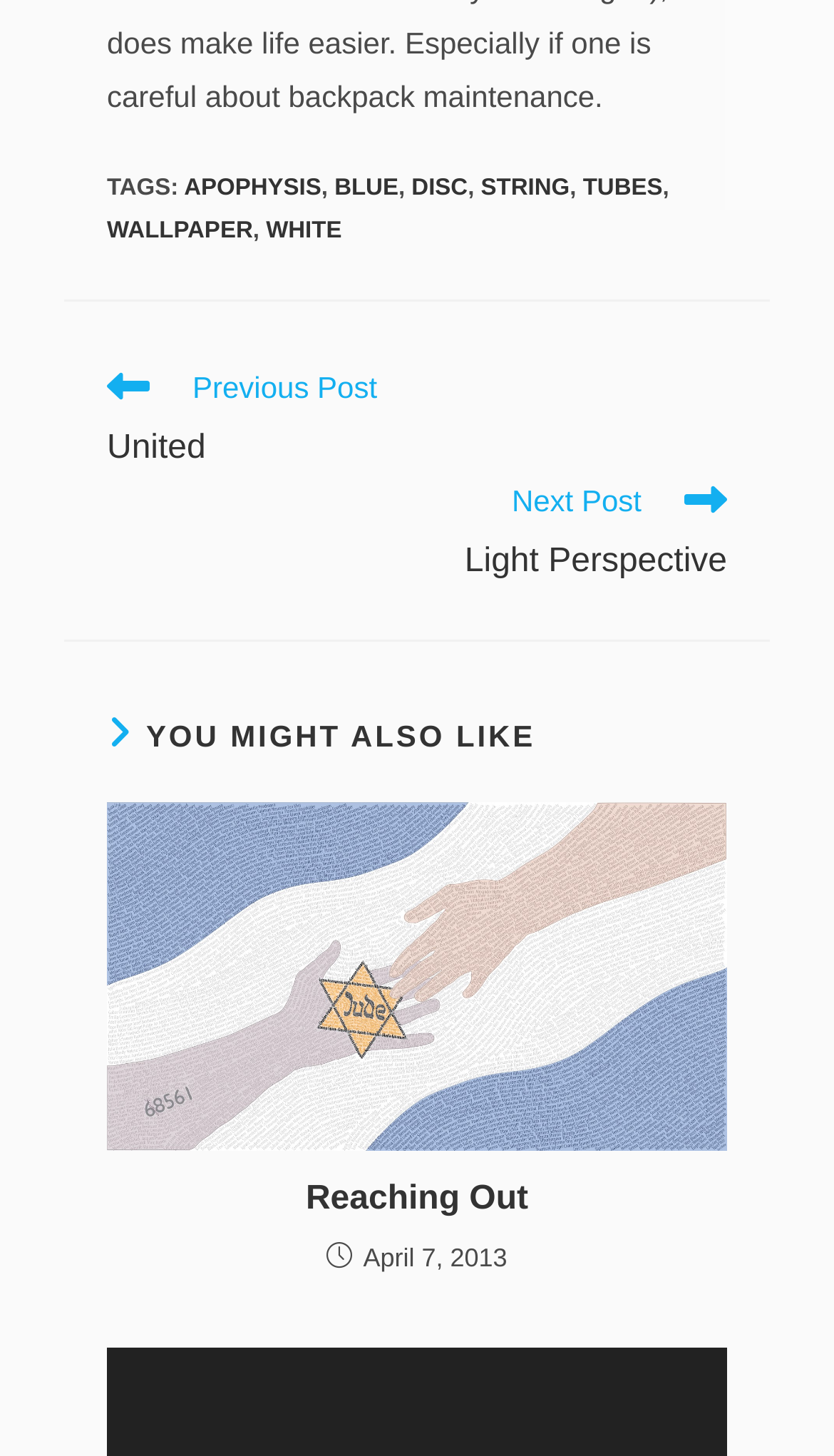What is the text of the second heading?
From the screenshot, supply a one-word or short-phrase answer.

YOU MIGHT ALSO LIKE